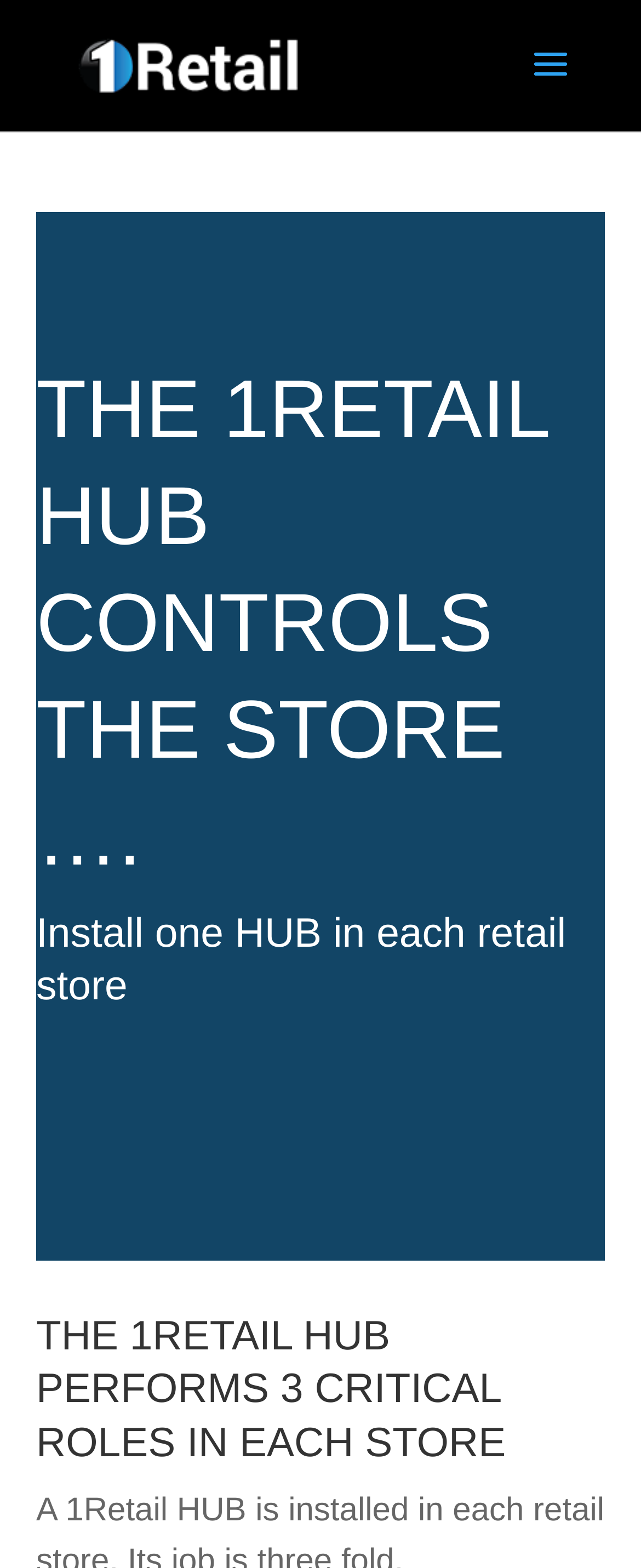Please answer the following query using a single word or phrase: 
What is the name of the company?

One Channel North America Inc.